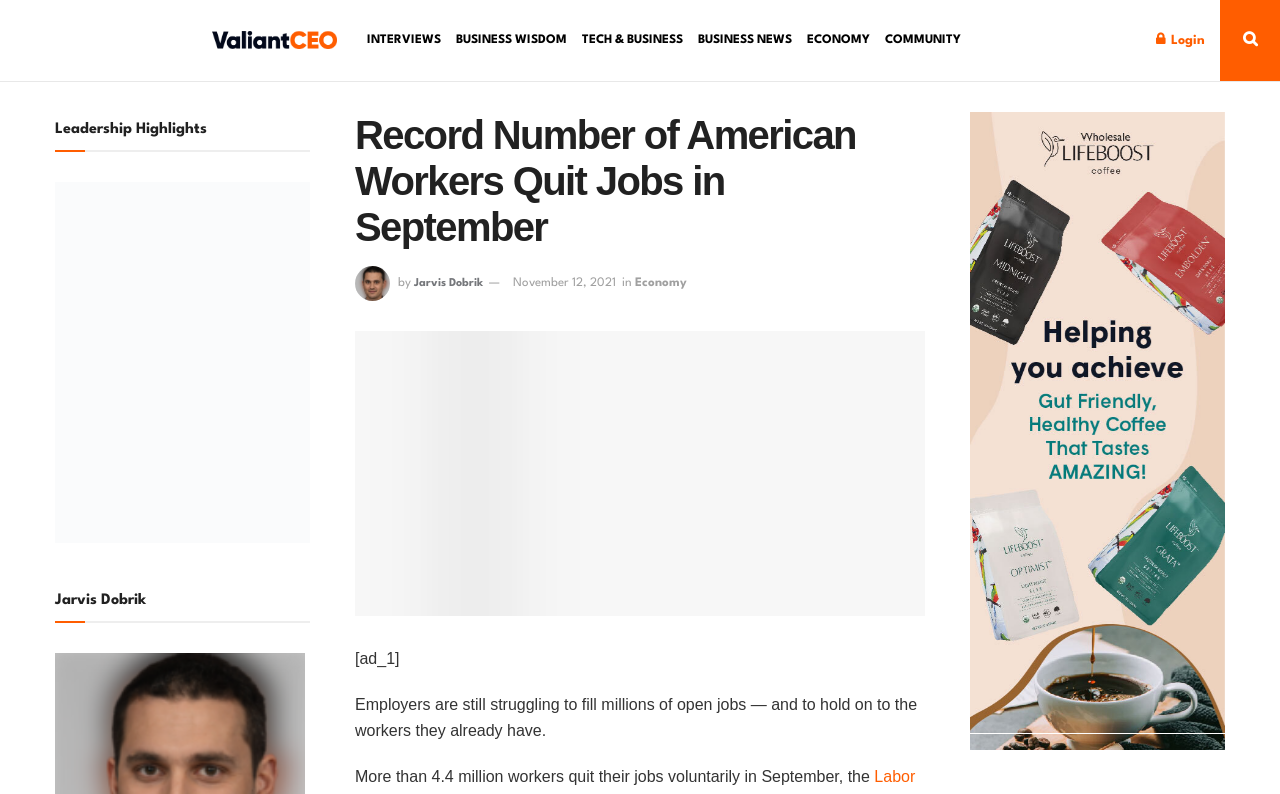With reference to the screenshot, provide a detailed response to the question below:
How many million workers quit their jobs voluntarily in September?

I found this information in the article section, where it says 'More than 4.4 million workers quit their jobs voluntarily in September...'.